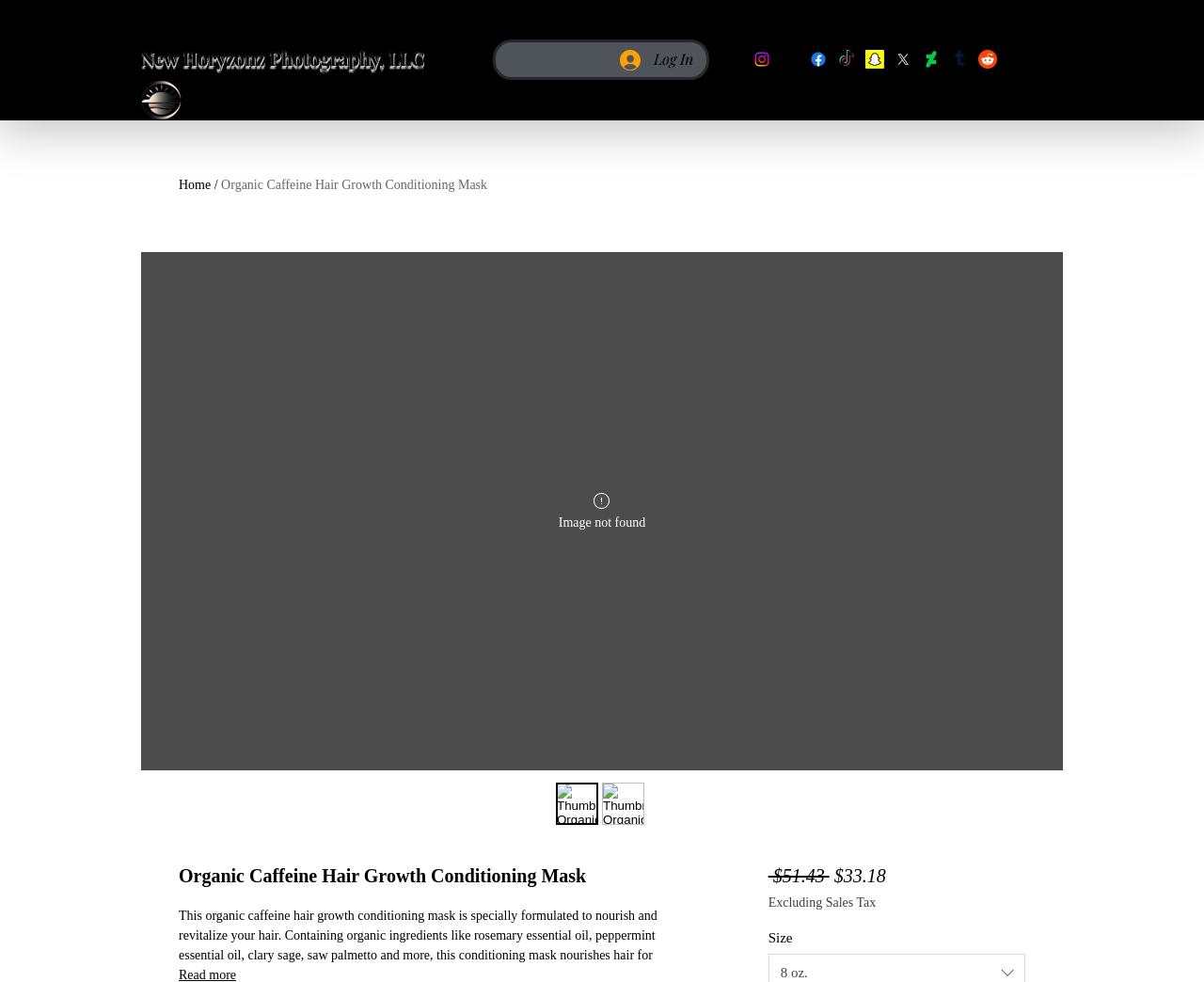Locate the bounding box coordinates of the clickable area to execute the instruction: "View product image". Provide the coordinates as four float numbers between 0 and 1, represented as [left, top, right, bottom].

[0.462, 0.797, 0.497, 0.84]